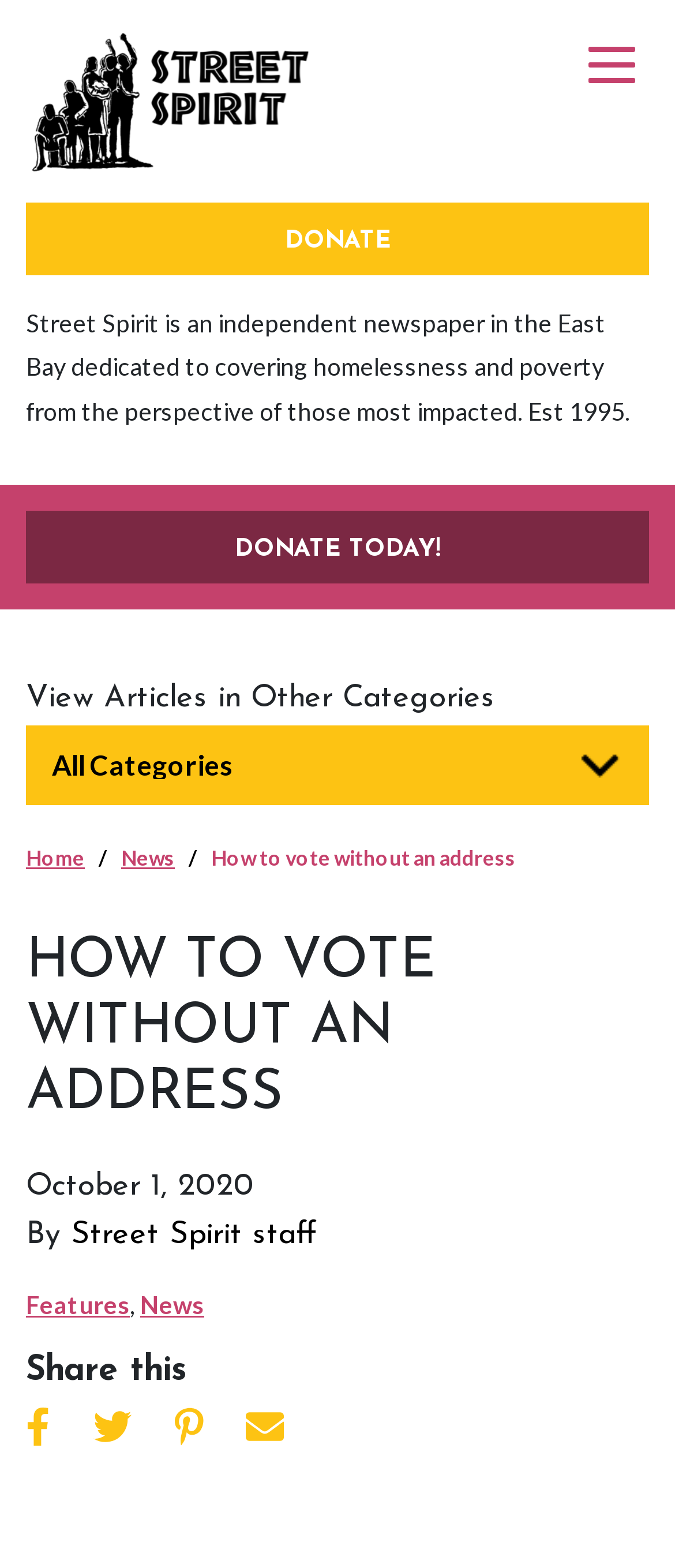Elaborate on the information and visuals displayed on the webpage.

This webpage is about voting without an address, specifically providing a guide on the process. At the top left, there is a logo of "Street Spirit" accompanied by a link to the website's homepage. Next to it, there is a "DONATE" link. Below these elements, there is a brief description of Street Spirit, an independent newspaper covering homelessness and poverty.

Further down, there is a prominent header "HOW TO VOTE WITHOUT AN ADDRESS" followed by a navigation breadcrumb with links to "Home" and "News". Below the header, there is a static text "View Articles in Other Categories" and a combobox.

The main content of the webpage starts with a timestamp "October 1, 2020" and an author credit "By Street Spirit staff". The article is categorized under "Features" and "News". At the bottom of the page, there is a section to share the article on various social media platforms, including Facebook, Twitter, Pinterest, and via email.